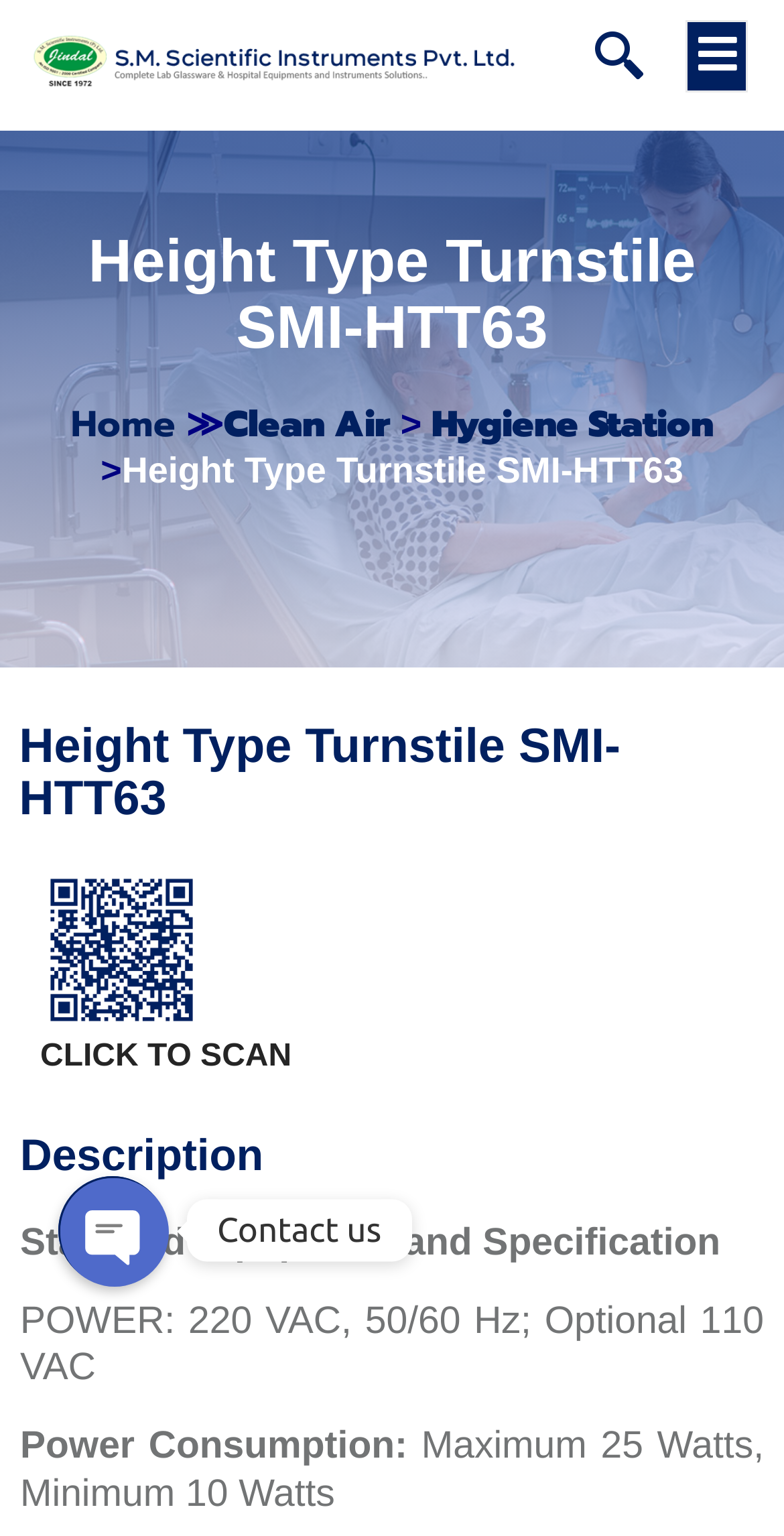With reference to the image, please provide a detailed answer to the following question: How many contact methods are provided?

The contact methods can be found in the bottom section of the webpage, and they include a phone number, a WhatsApp link, and a chat button. These contact methods can be identified by their IDs: 153, 154, and 194.